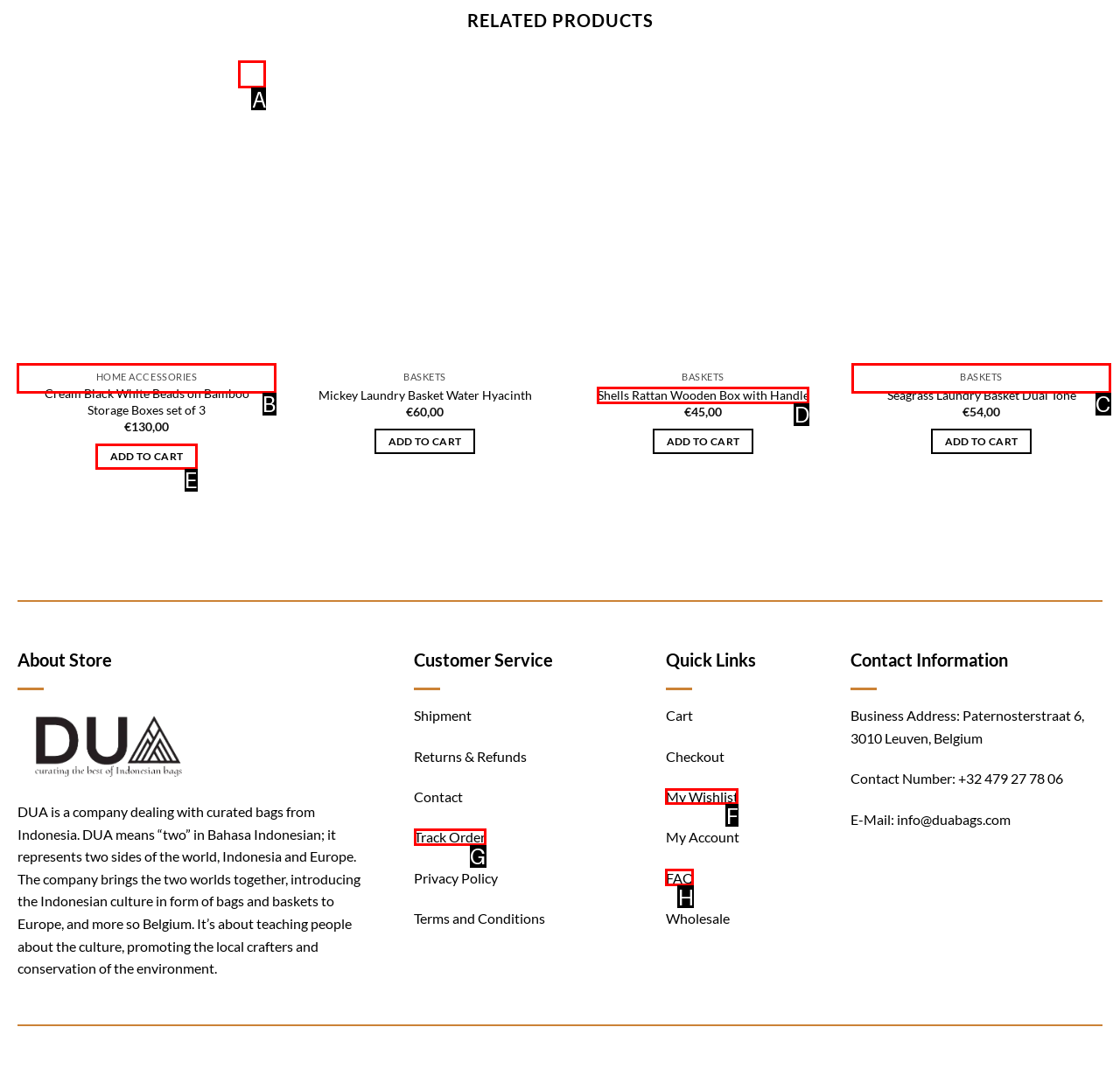For the task: View my Wishlist, tell me the letter of the option you should click. Answer with the letter alone.

F